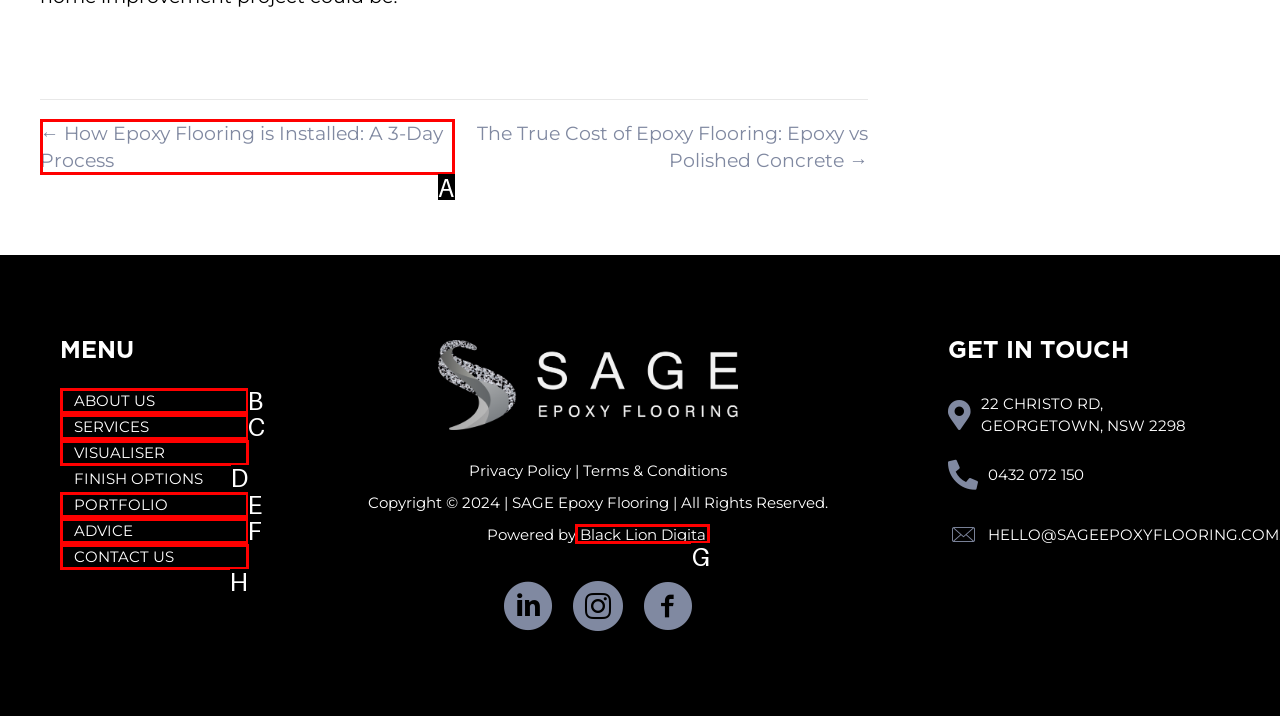Tell me which one HTML element best matches the description: Services
Answer with the option's letter from the given choices directly.

C